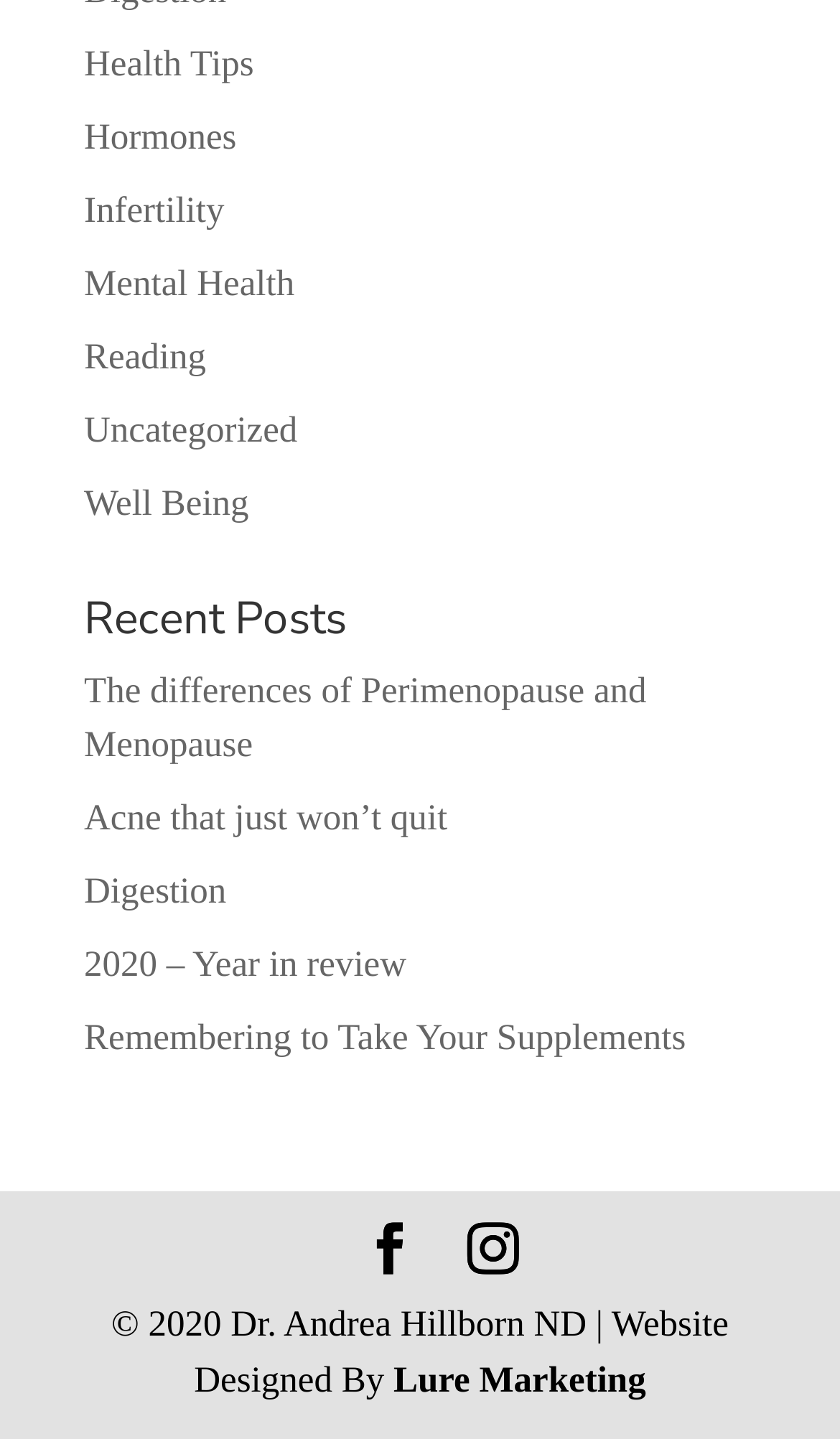Extract the bounding box coordinates of the UI element described by: "Lure Marketing". The coordinates should include four float numbers ranging from 0 to 1, e.g., [left, top, right, bottom].

[0.468, 0.941, 0.769, 0.969]